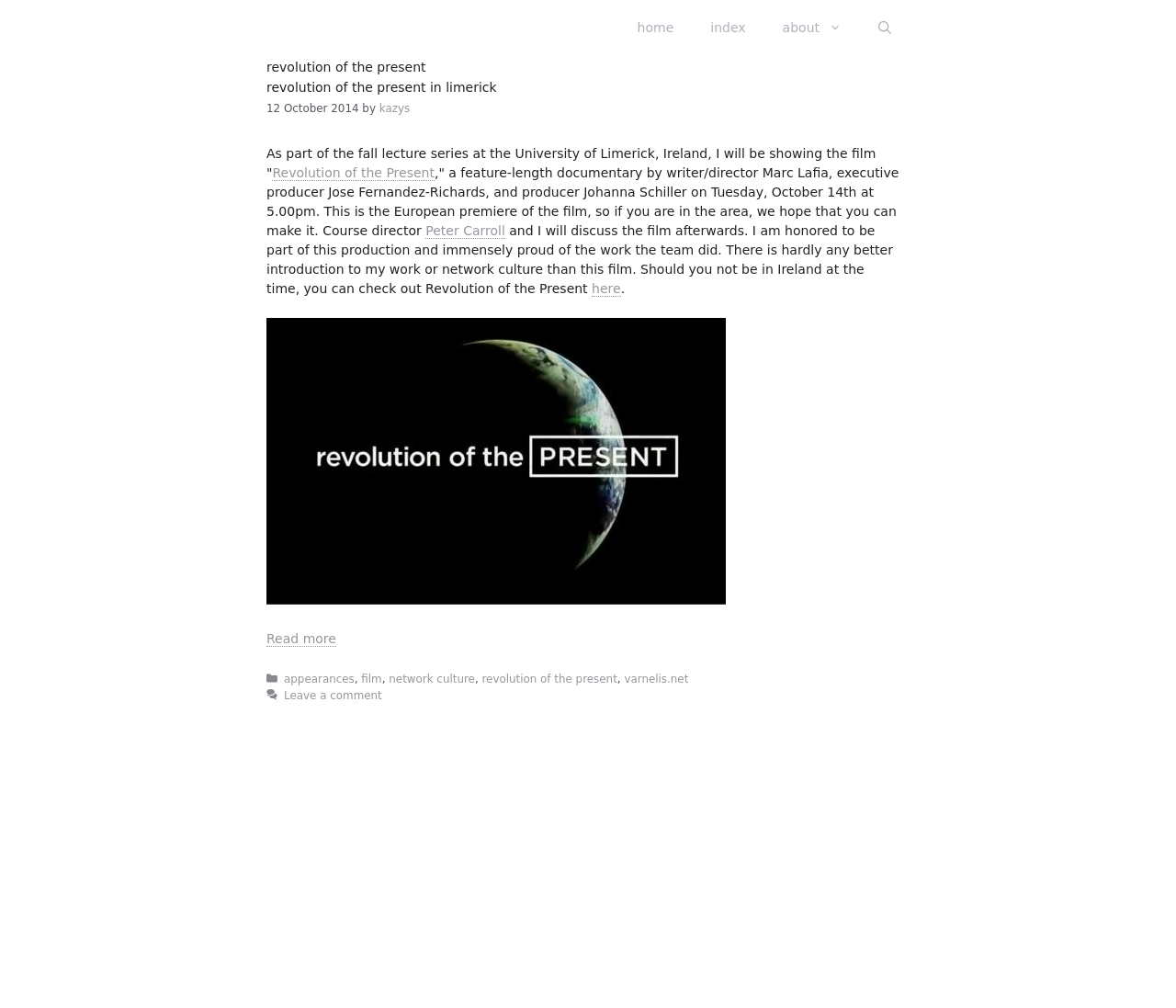Provide your answer in one word or a succinct phrase for the question: 
What is the date of the event mentioned in the post?

October 14th